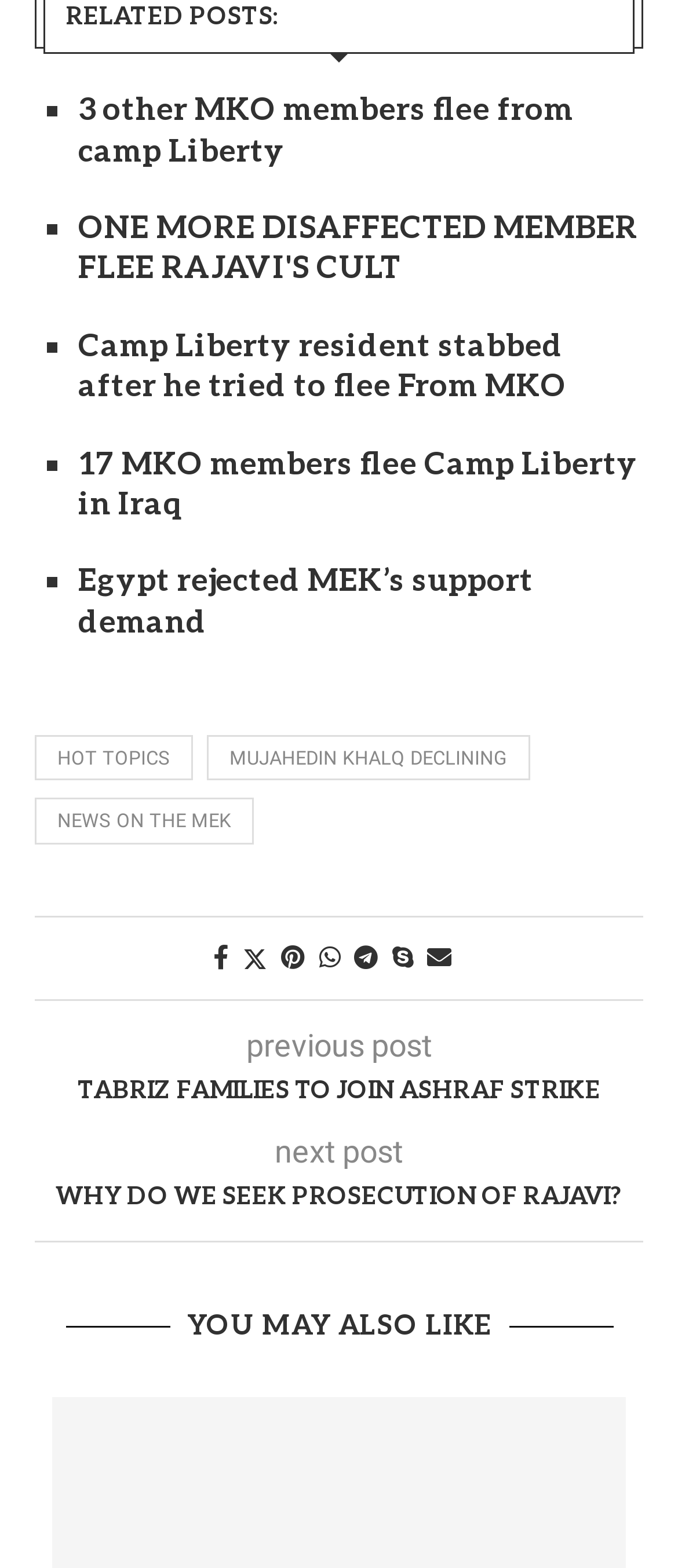Answer in one word or a short phrase: 
What is the purpose of the buttons at the bottom of the page?

Sharing